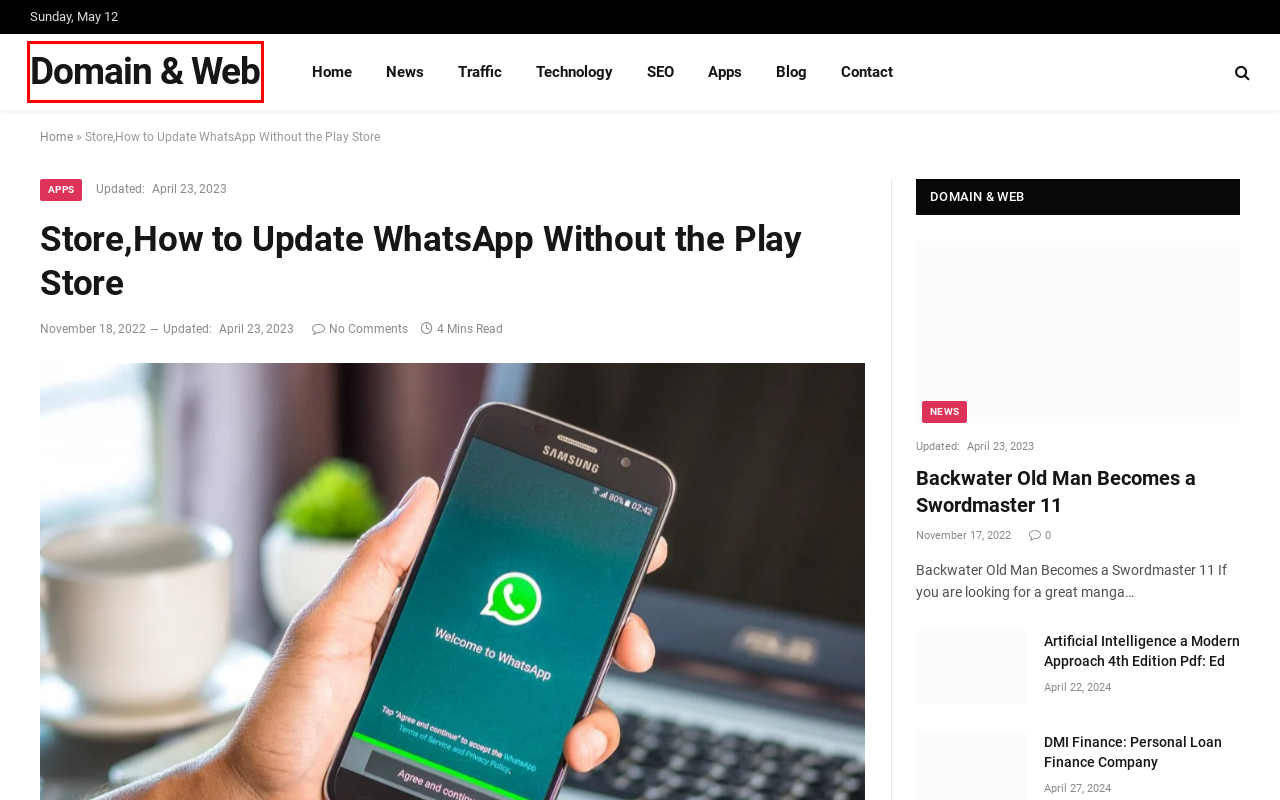Check out the screenshot of a webpage with a red rectangle bounding box. Select the best fitting webpage description that aligns with the new webpage after clicking the element inside the bounding box. Here are the candidates:
A. What is a Facebook Business Manager? - Domain & Web
B. Domain & Web - Domain Marketplace
C. Is CDkeys legit 2023 Best CDkeys.com Reviews What Is CDkeys? - Domain & Web
D. Asian Massage Near Me - Domain & Web
E. Backwater Old Man Becomes a Swordmaster 11 - Domain & Web
F. News Archives - Domain & Web
G. Apps Archives - Domain & Web
H. Terms and Conditions - Domain & Web

B